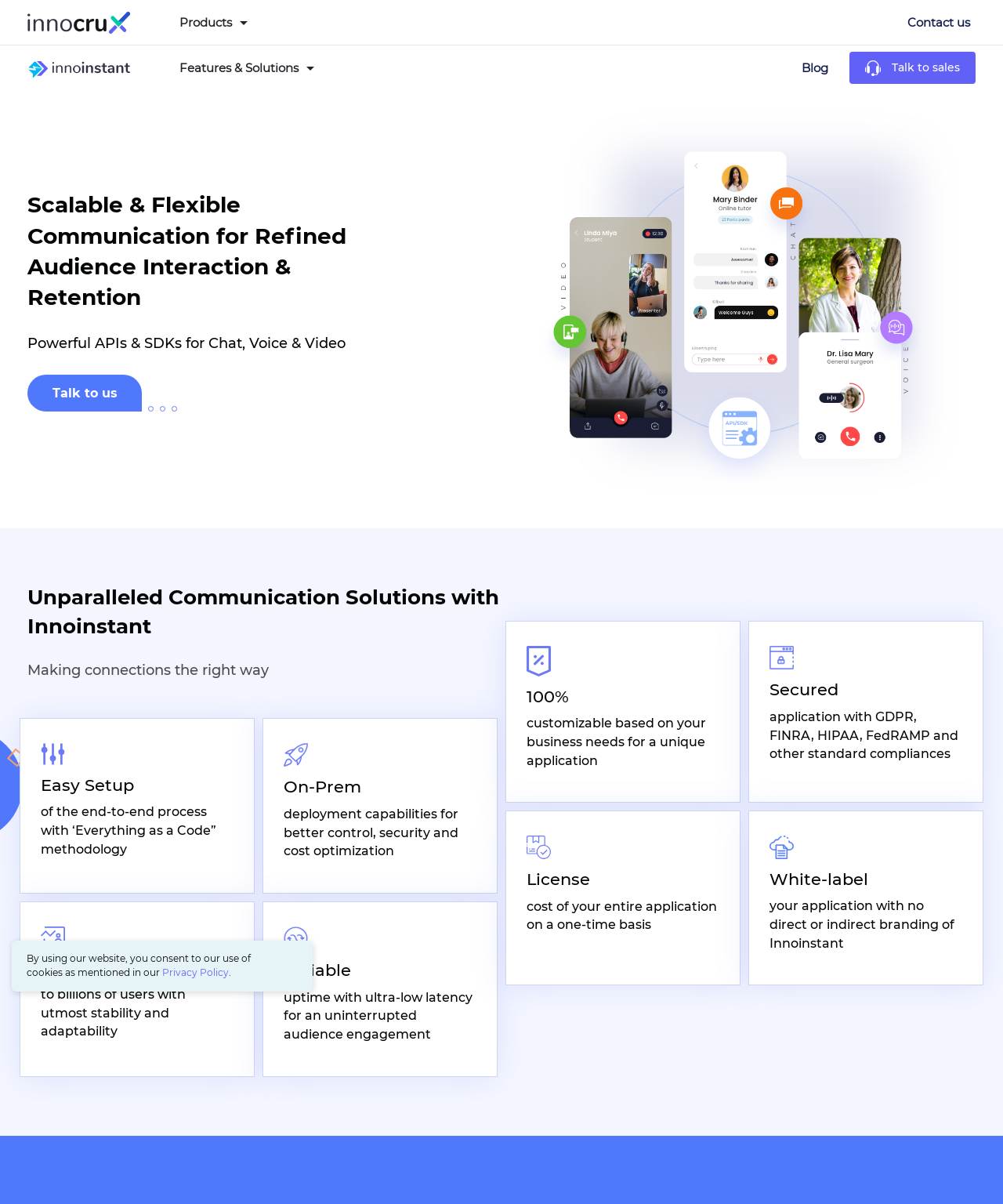Find the bounding box coordinates of the clickable area required to complete the following action: "Click the 'Talk to us' link".

[0.027, 0.311, 0.142, 0.342]